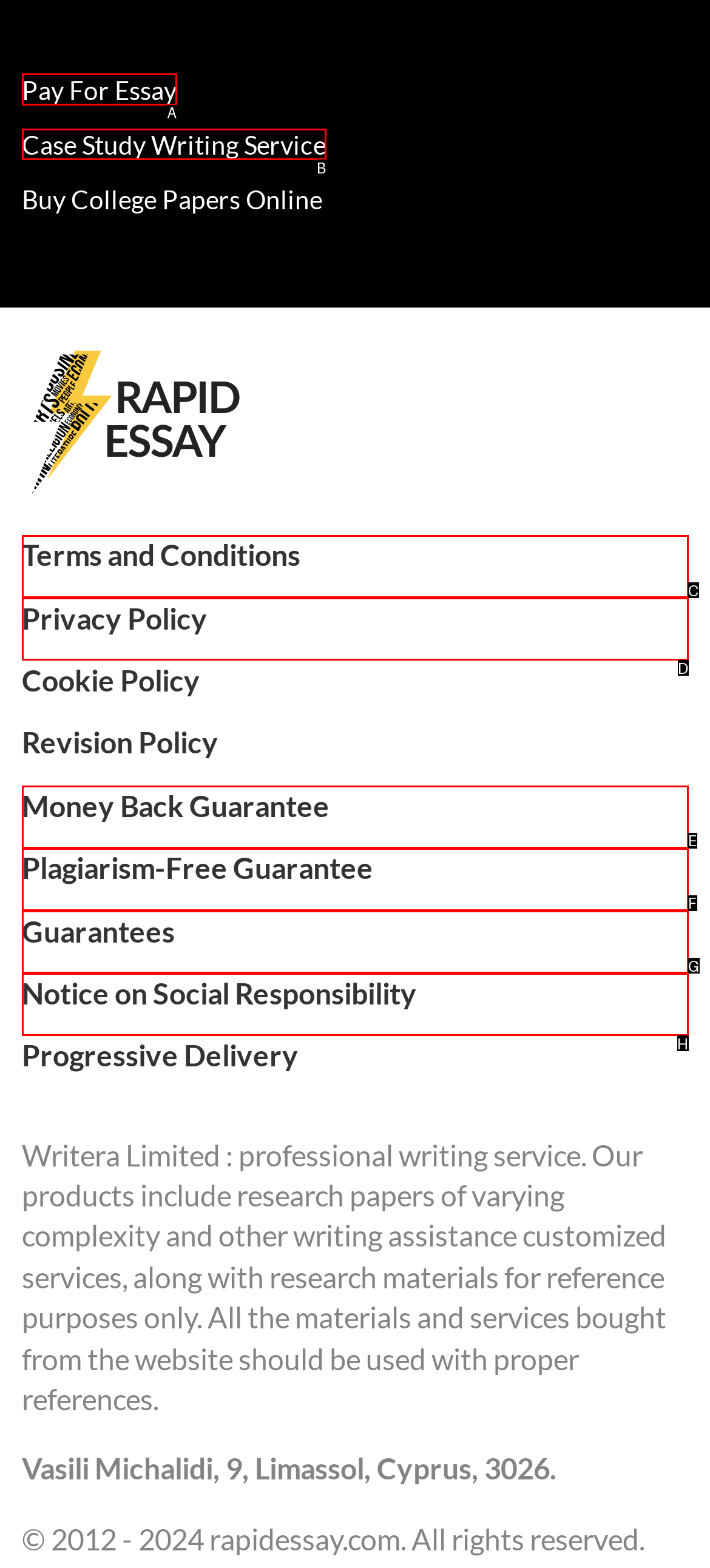Choose the HTML element that should be clicked to achieve this task: Click on Pay For Essay
Respond with the letter of the correct choice.

A